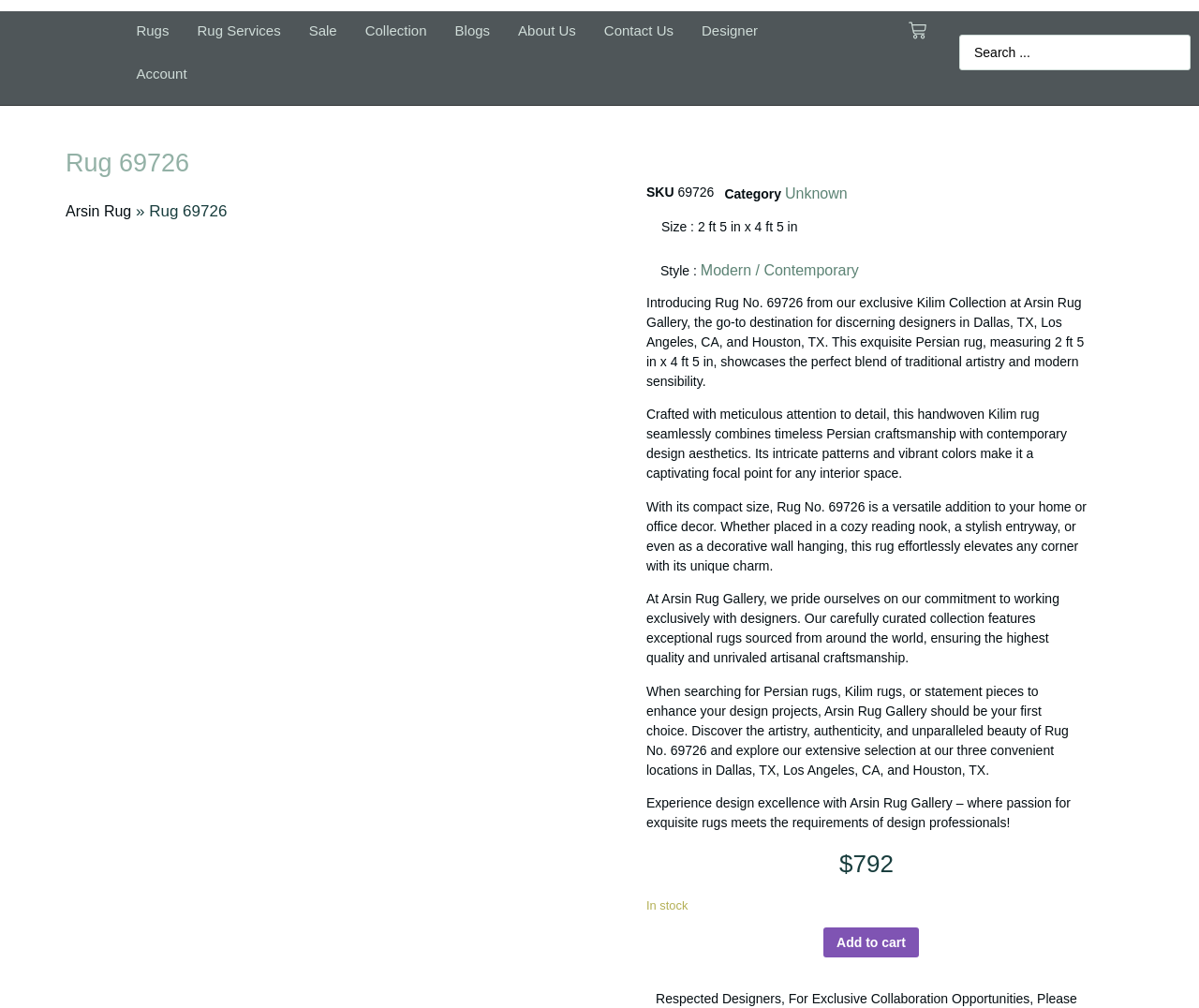What is the name of the rug?
Ensure your answer is thorough and detailed.

I found the answer by looking at the heading element on the webpage, which says 'Rug 69726'. This is likely the name of the rug being described on the page.